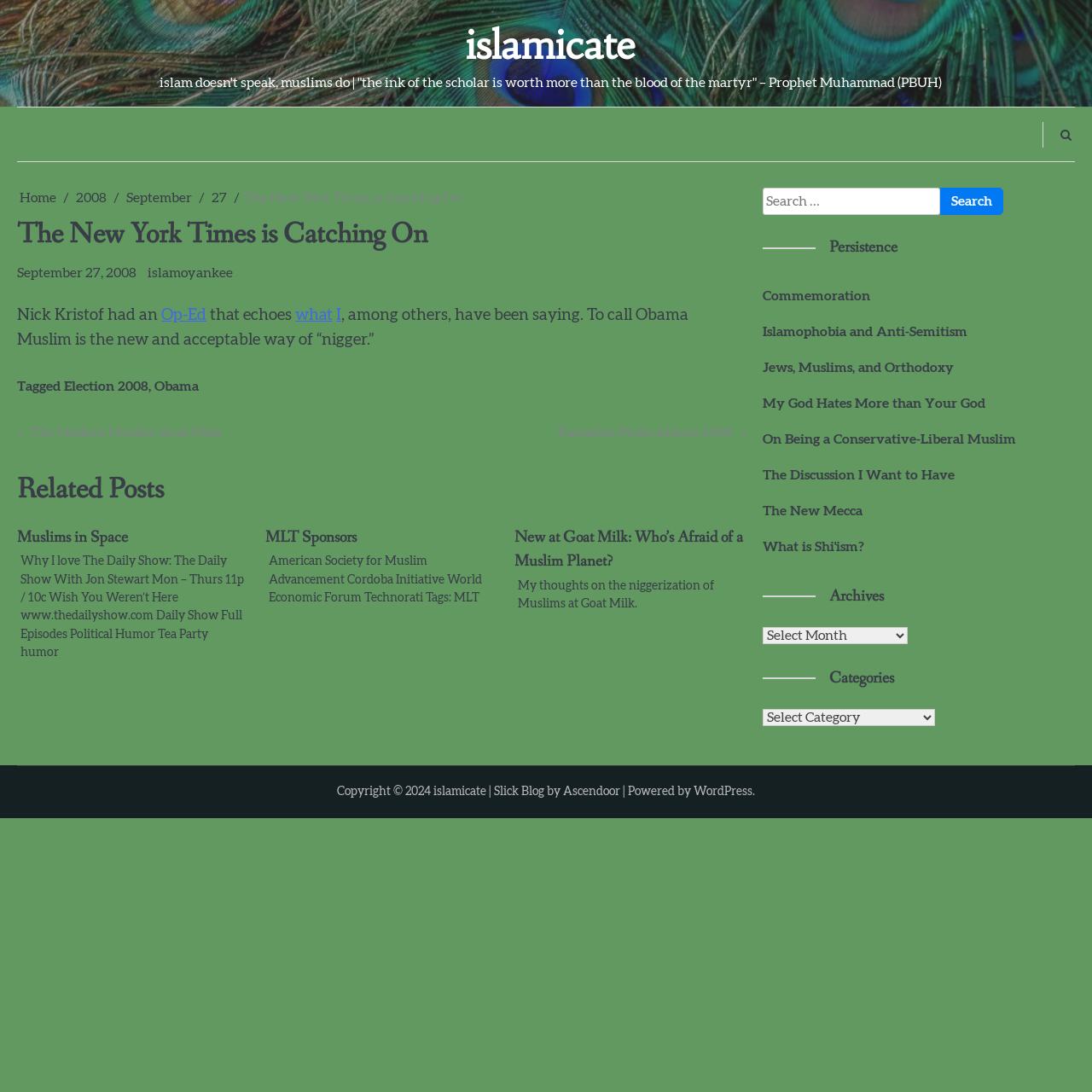Please determine the bounding box coordinates for the element with the description: "2008".

[0.07, 0.175, 0.098, 0.188]